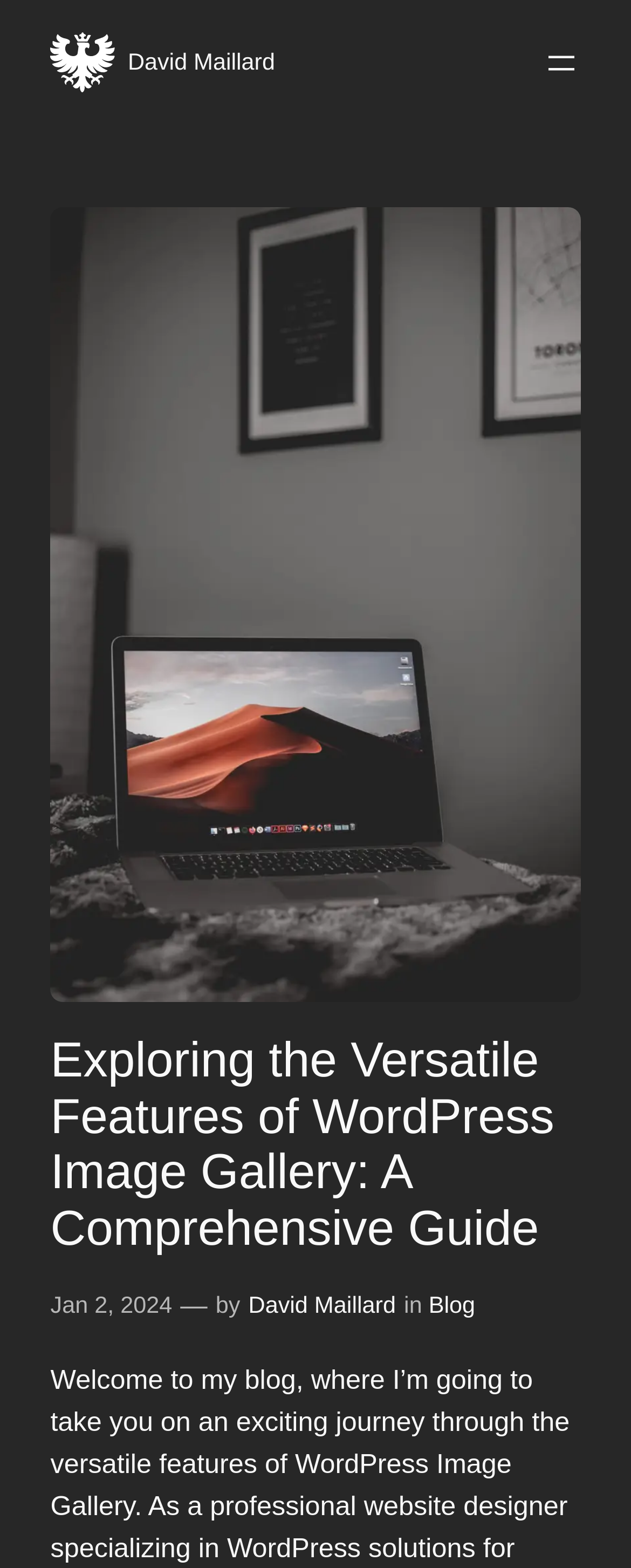Based on the element description aria-label="Open menu", identify the bounding box of the UI element in the given webpage screenshot. The coordinates should be in the format (top-left x, top-left y, bottom-right x, bottom-right y) and must be between 0 and 1.

[0.858, 0.028, 0.92, 0.052]